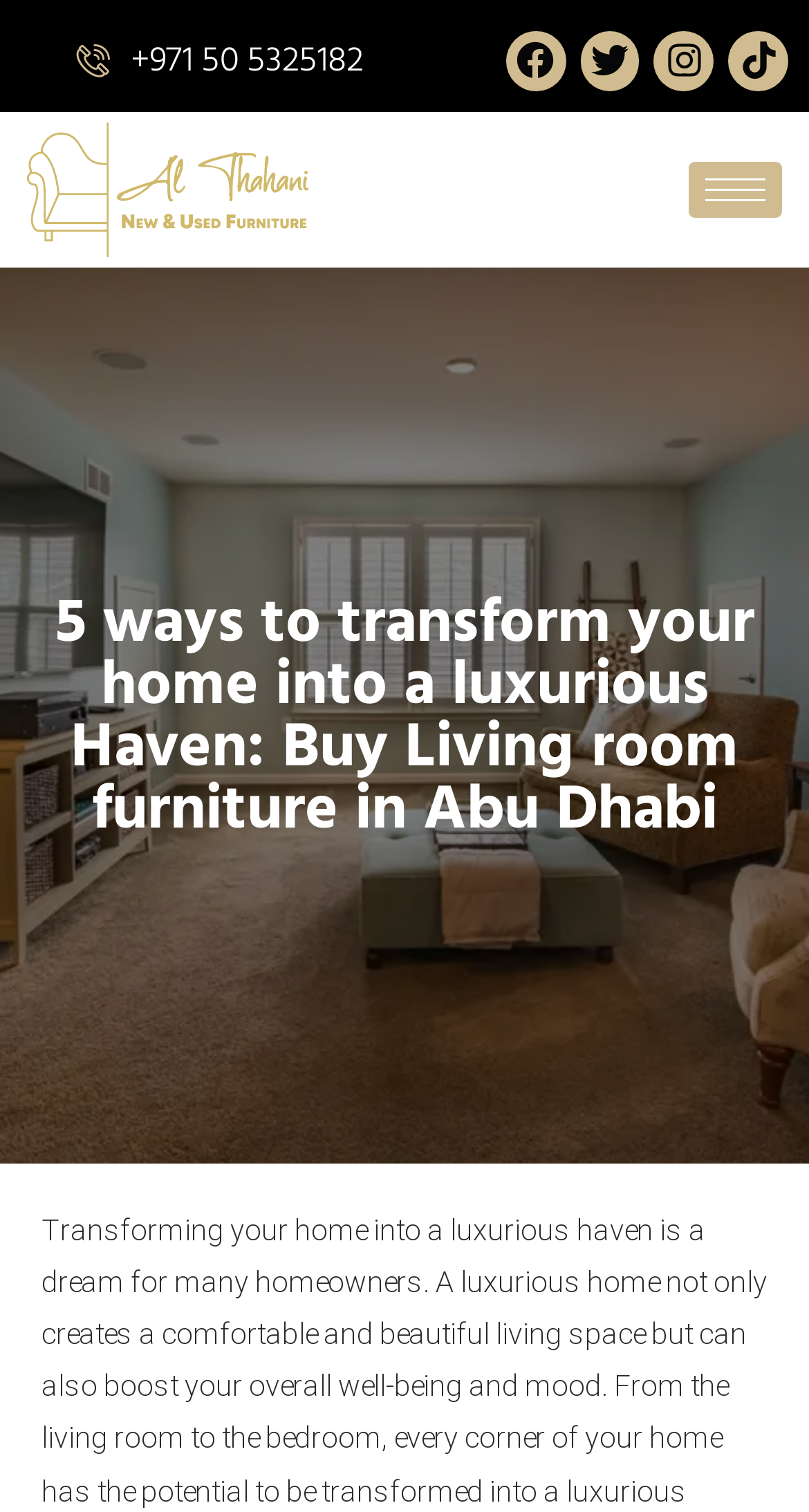How many social media links are on the webpage?
Carefully analyze the image and provide a detailed answer to the question.

I counted the number of social media links by looking at the link elements with text 'Facebook', 'Twitter', 'Instagram', and 'Tiktok', each accompanied by an image element, located at the top of the webpage.